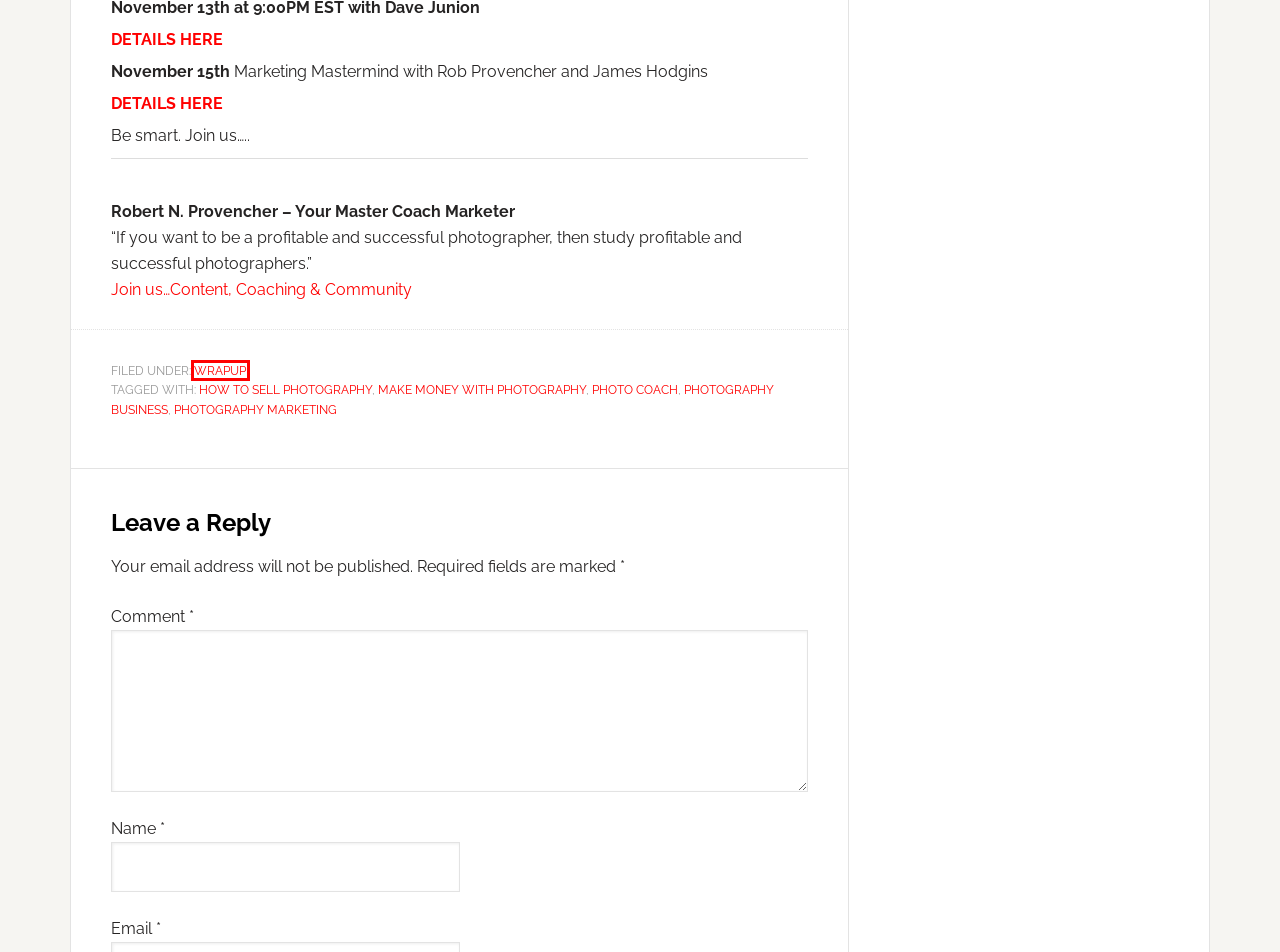Analyze the screenshot of a webpage that features a red rectangle bounding box. Pick the webpage description that best matches the new webpage you would see after clicking on the element within the red bounding box. Here are the candidates:
A. make money with photography
B. Robert Provencher
C. WrapUp
D. joinus
E. how to sell photography
F. photography business
G. Photography marketing strategies – A Place to Grow
H. photography marketing

C